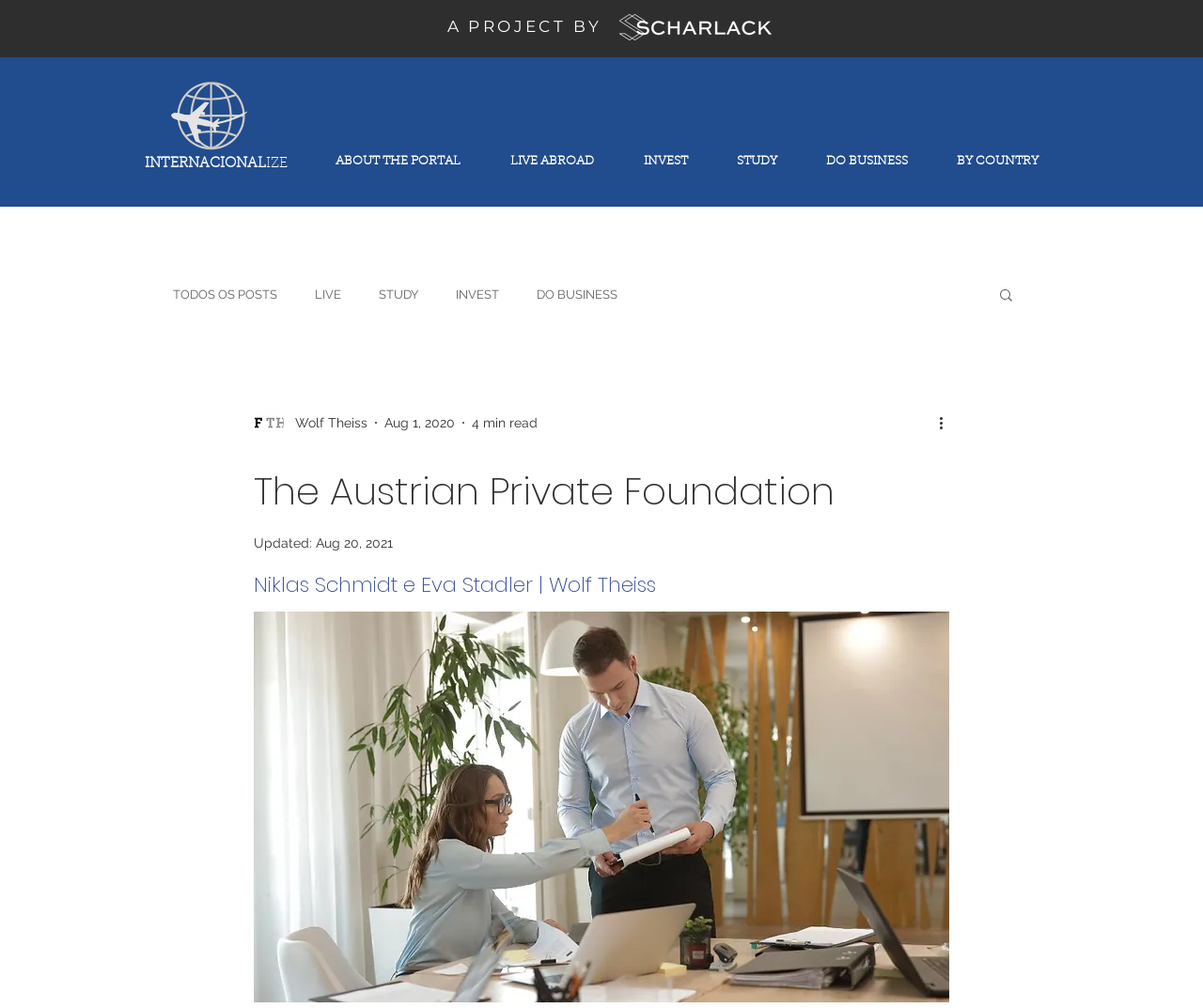Find the bounding box coordinates of the clickable element required to execute the following instruction: "Order Now". Provide the coordinates as four float numbers between 0 and 1, i.e., [left, top, right, bottom].

None